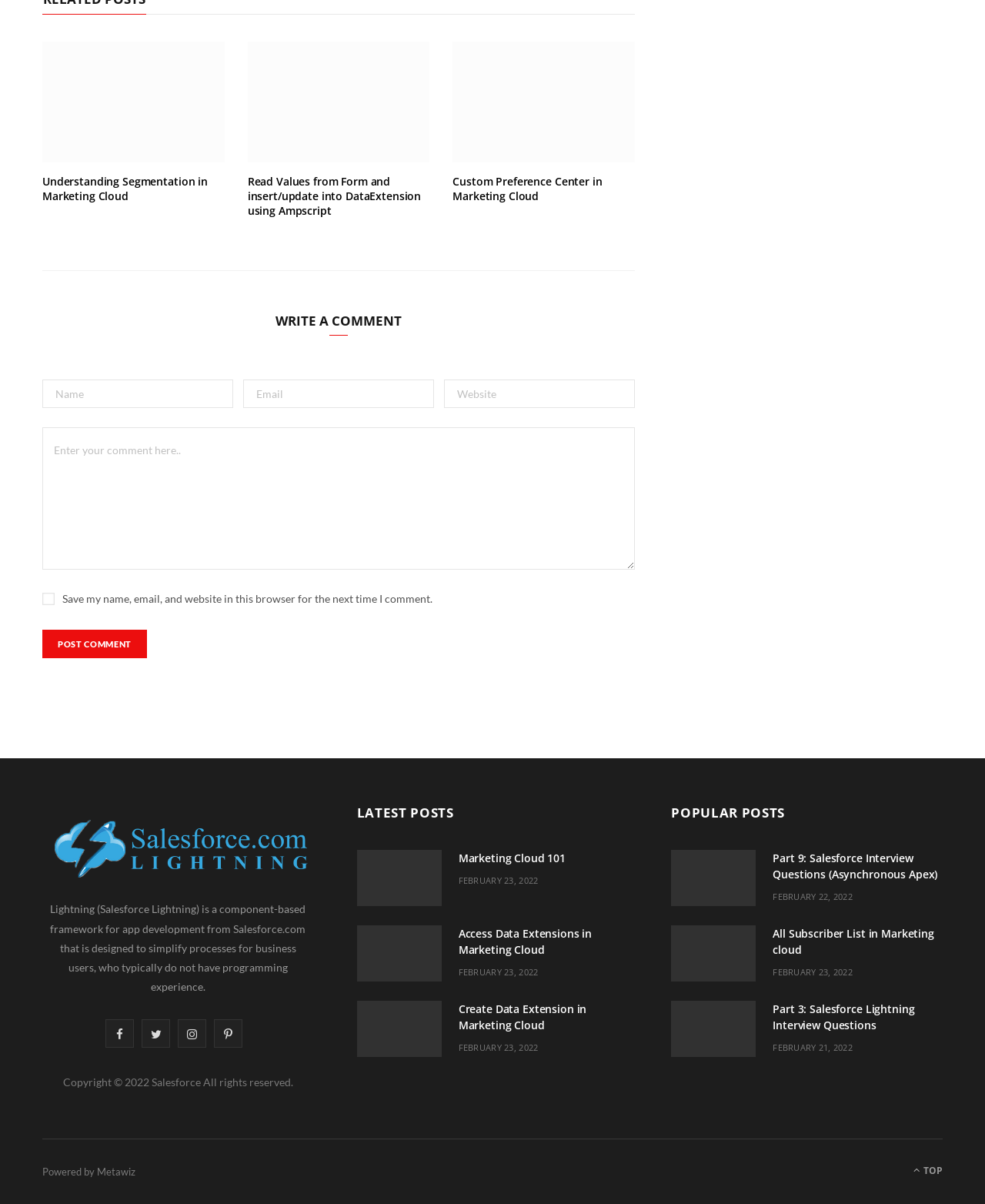Identify the bounding box coordinates of the area you need to click to perform the following instruction: "View the latest post Marketing Cloud 101".

[0.362, 0.706, 0.448, 0.752]